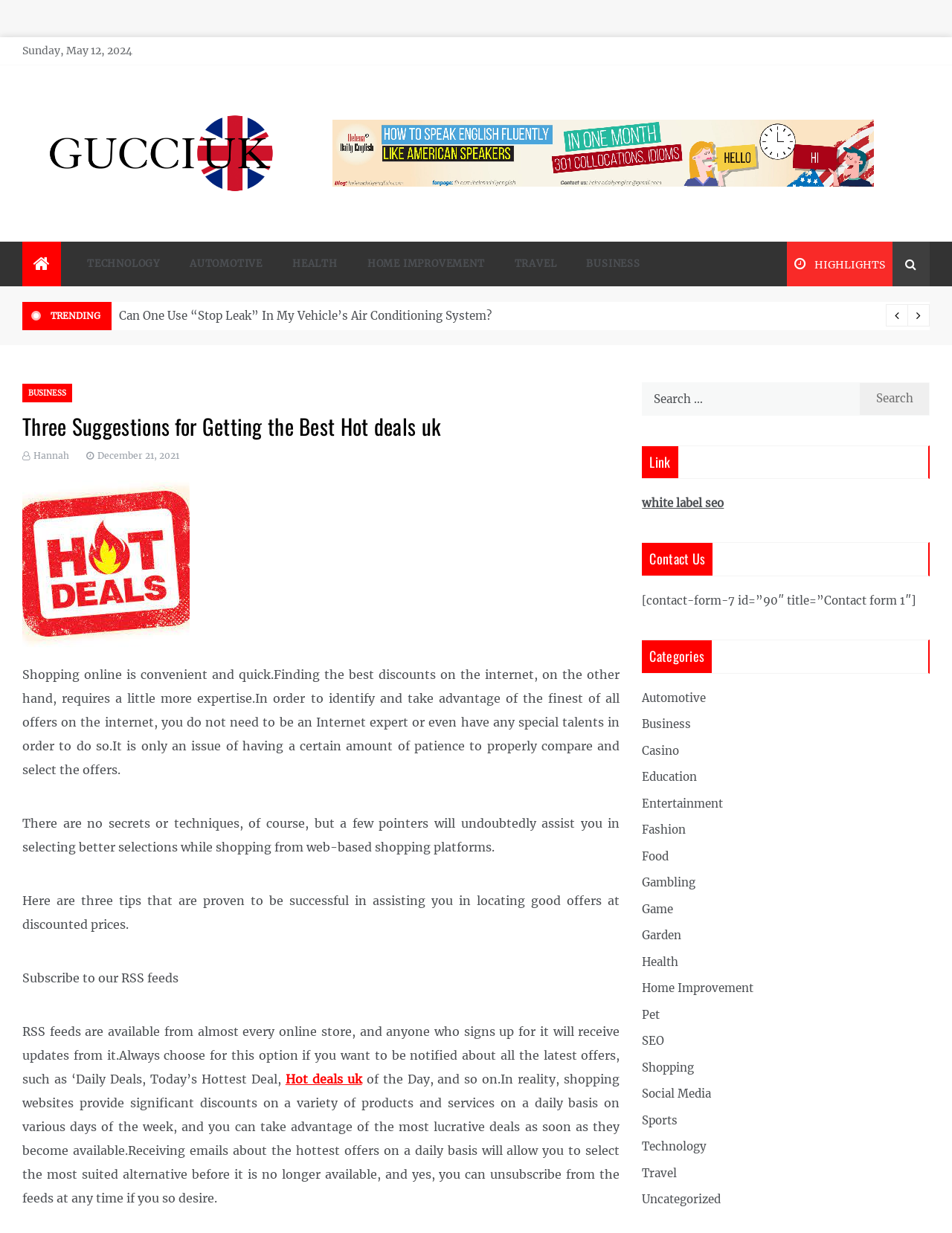Highlight the bounding box coordinates of the region I should click on to meet the following instruction: "Click on the 'Gucci UK' link".

[0.023, 0.117, 0.326, 0.129]